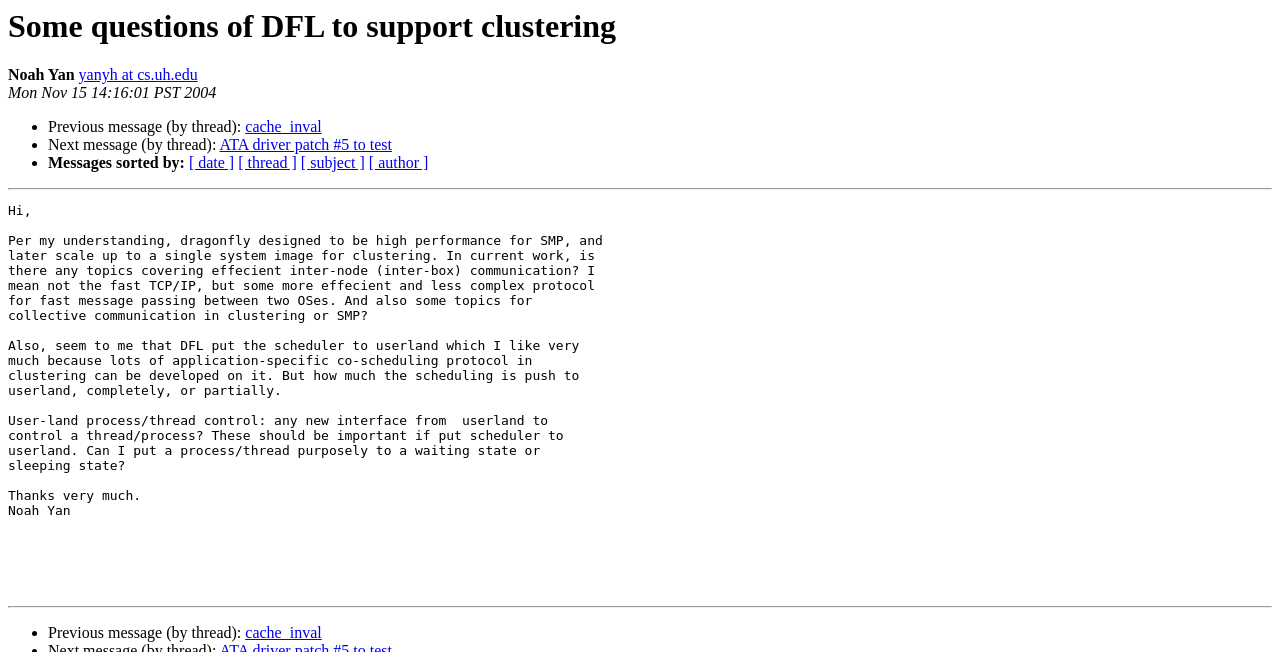Please use the details from the image to answer the following question comprehensively:
What is the purpose of the separators on the webpage?

The separators on the webpage, which are horizontal lines, are used to separate different sections of the message, such as the message body and the links at the bottom.